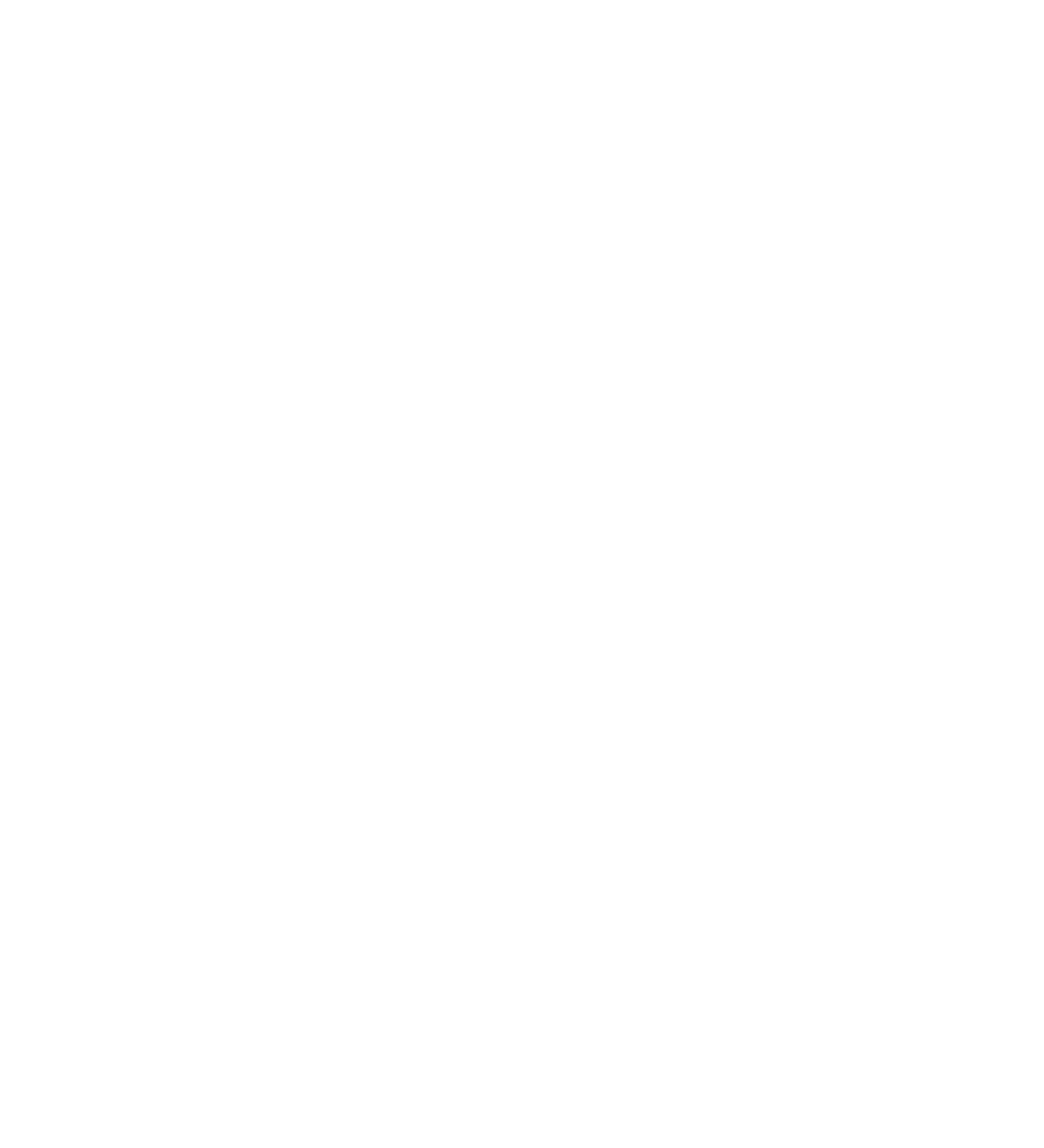Please identify the coordinates of the bounding box for the clickable region that will accomplish this instruction: "Send an email".

[0.864, 0.036, 0.95, 0.055]